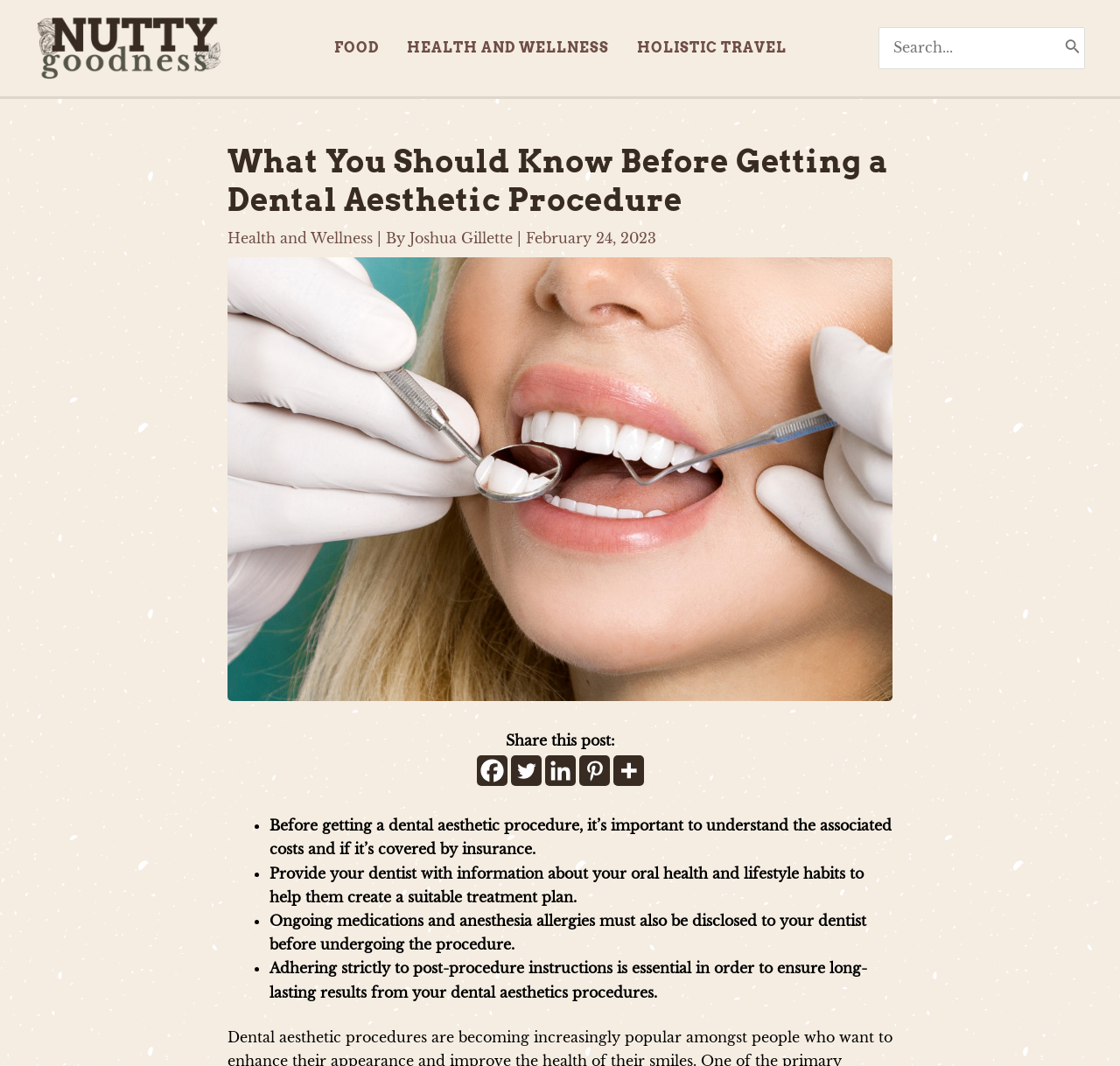Give a detailed overview of the webpage's appearance and contents.

The webpage is about dental aesthetic procedures, focusing on what to know before getting one. At the top left, there is a logo of "Nutty Goodness" with a navigation menu to the right, featuring categories such as "FOOD", "HEALTH AND WELLNESS", and "HOLISTIC TRAVEL". On the top right, there is a search bar with a search button and a magnifying glass icon.

Below the navigation menu, there is a header section with a title "What You Should Know Before Getting a Dental Aesthetic Procedure" and a subheading indicating the category "Health and Wellness" and the author "Joshua Gillette" with a date "February 24, 2023". To the right of the title, there is an image of a woman getting her teeth checked by a dentist.

The main content of the webpage is divided into four sections, each marked with a bullet point. The first section explains the importance of understanding the costs and insurance coverage of dental aesthetic procedures. The second section advises providing dentists with information about oral health and lifestyle habits to create a suitable treatment plan. The third section emphasizes the need to disclose ongoing medications and anesthesia allergies to the dentist before the procedure. The fourth section stresses the importance of adhering to post-procedure instructions to ensure long-lasting results.

At the bottom of the page, there are social media sharing links, including Facebook, Twitter, Linkedin, Pinterest, and More, with a small icon for each platform.